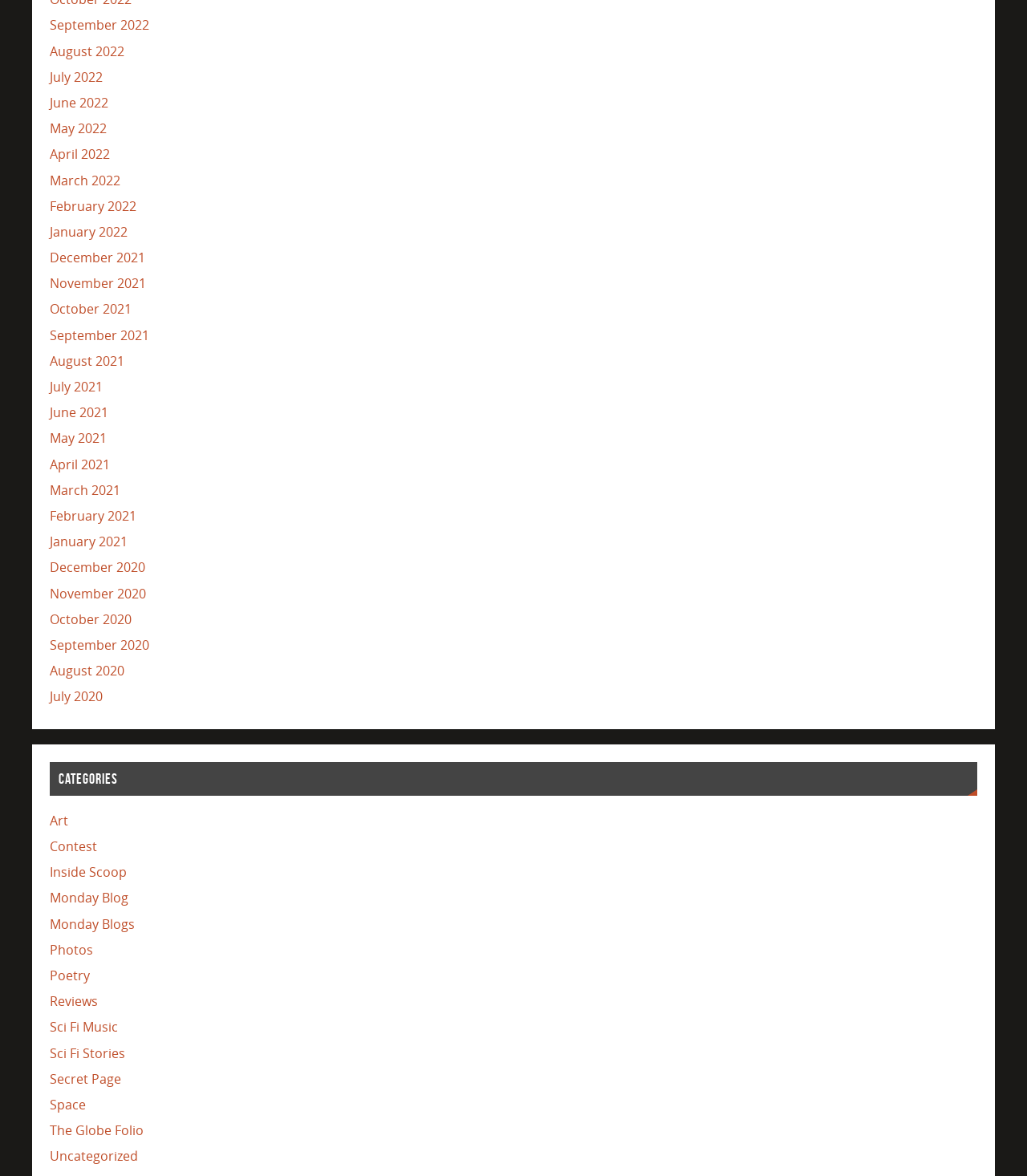Find the bounding box coordinates for the HTML element described in this sentence: "January 2021". Provide the coordinates as four float numbers between 0 and 1, in the format [left, top, right, bottom].

[0.048, 0.453, 0.124, 0.468]